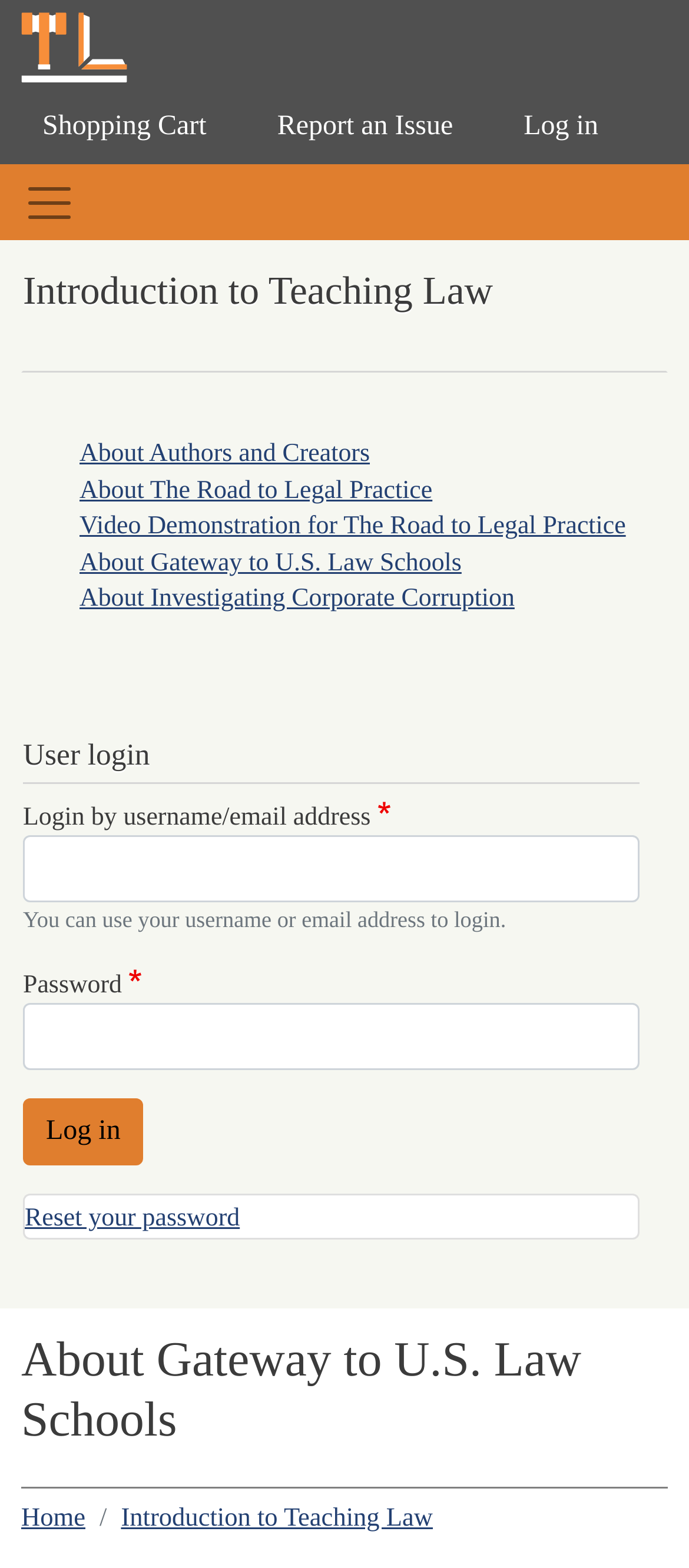Determine the bounding box coordinates of the clickable element to achieve the following action: 'Toggle the primary navigation'. Provide the coordinates as four float values between 0 and 1, formatted as [left, top, right, bottom].

[0.0, 0.107, 0.144, 0.152]